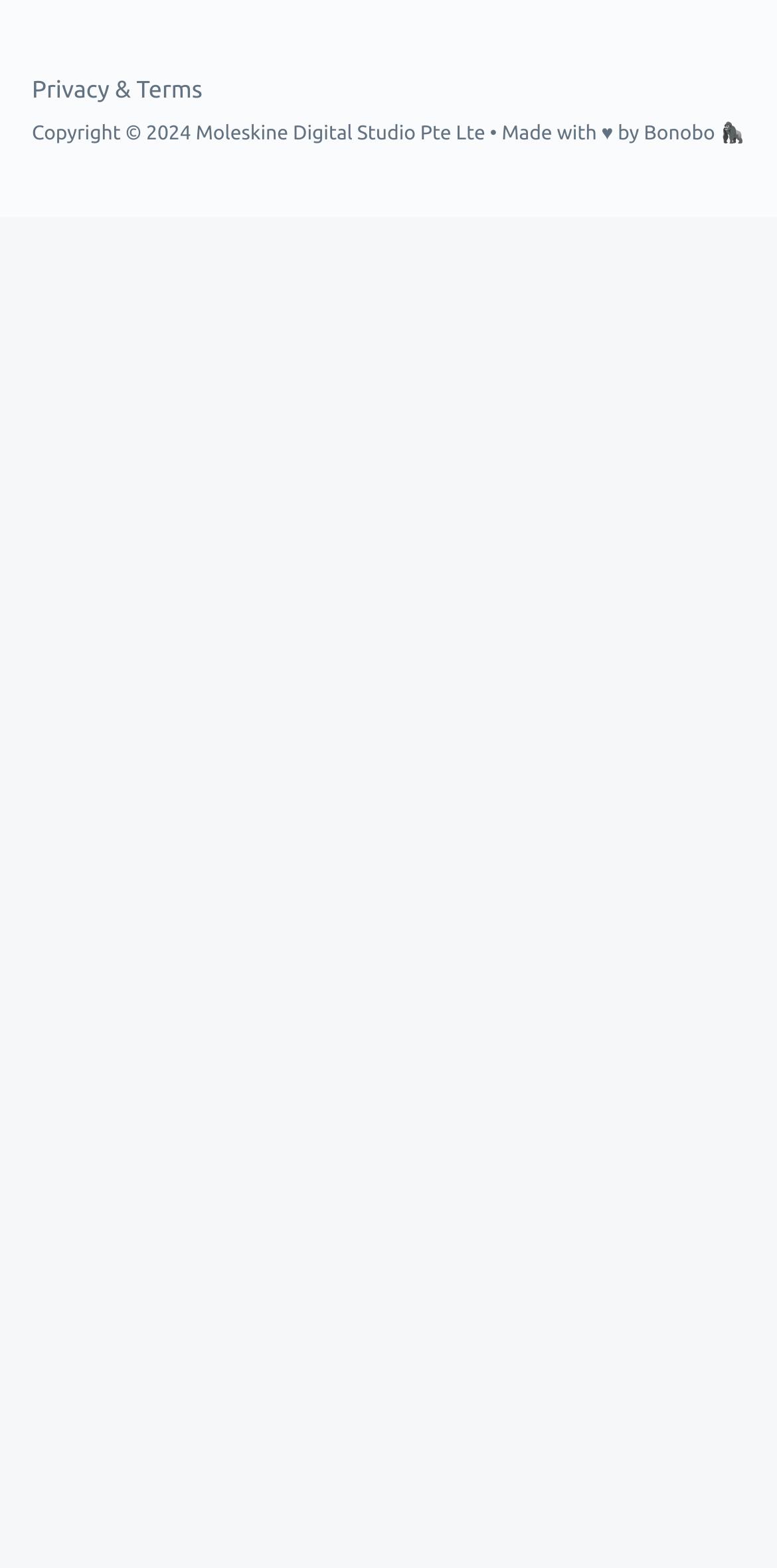Provide a one-word or short-phrase answer to the question:
What is the name of the link on the right side?

Bonobo 🦍